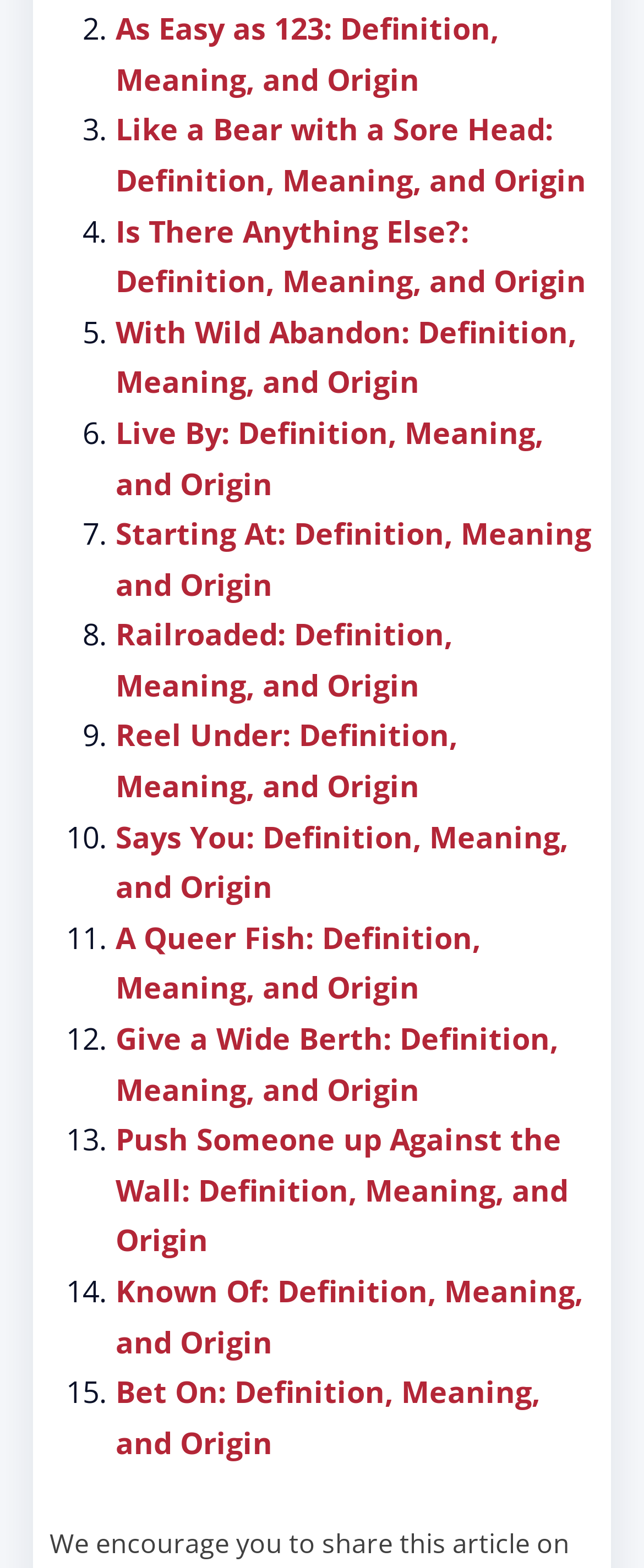What is the first list item about?
Refer to the image and provide a one-word or short phrase answer.

As Easy as 123